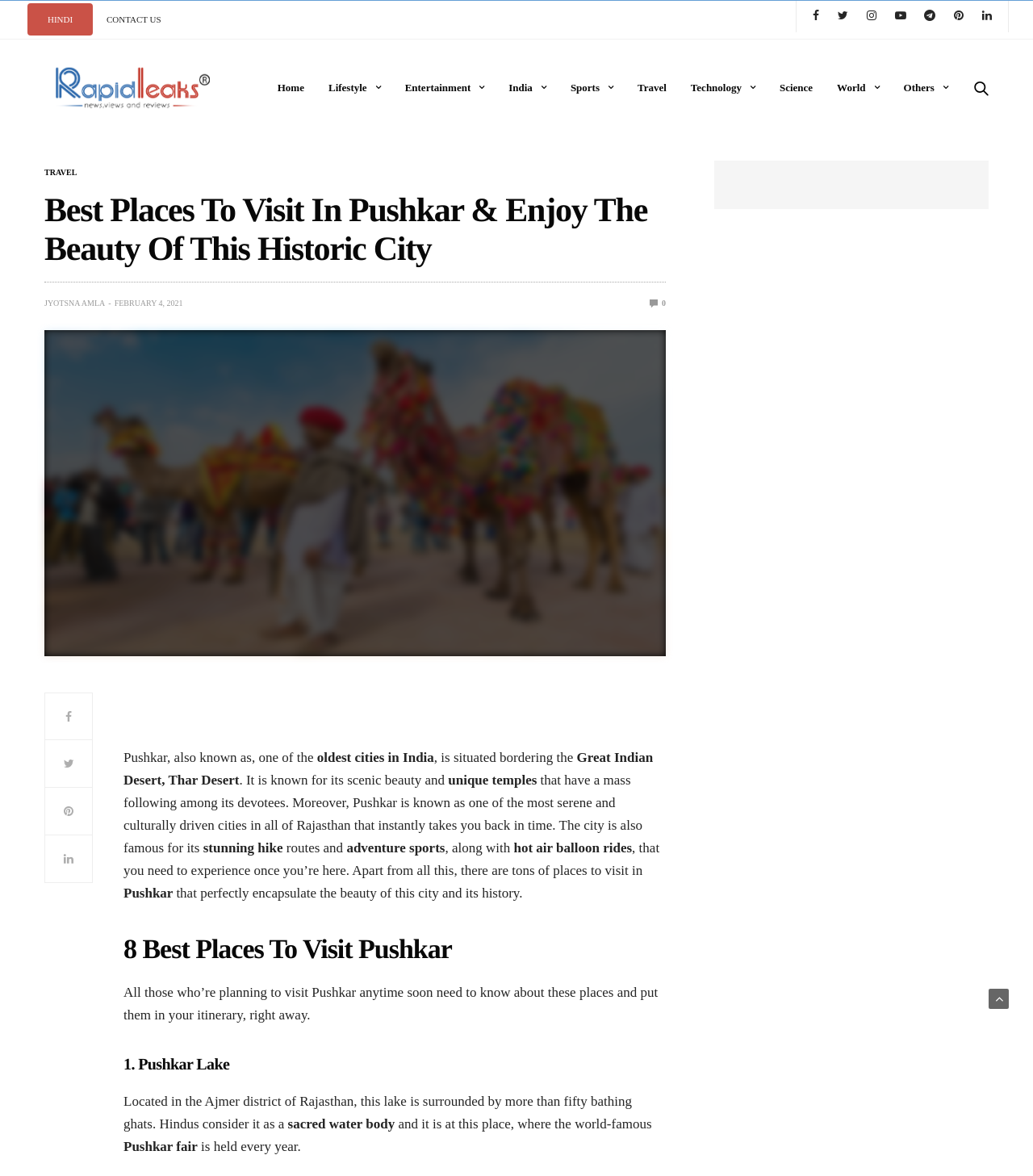Locate the bounding box coordinates of the area that needs to be clicked to fulfill the following instruction: "Read the article by JYOTSNA AMLA". The coordinates should be in the format of four float numbers between 0 and 1, namely [left, top, right, bottom].

[0.043, 0.252, 0.102, 0.263]